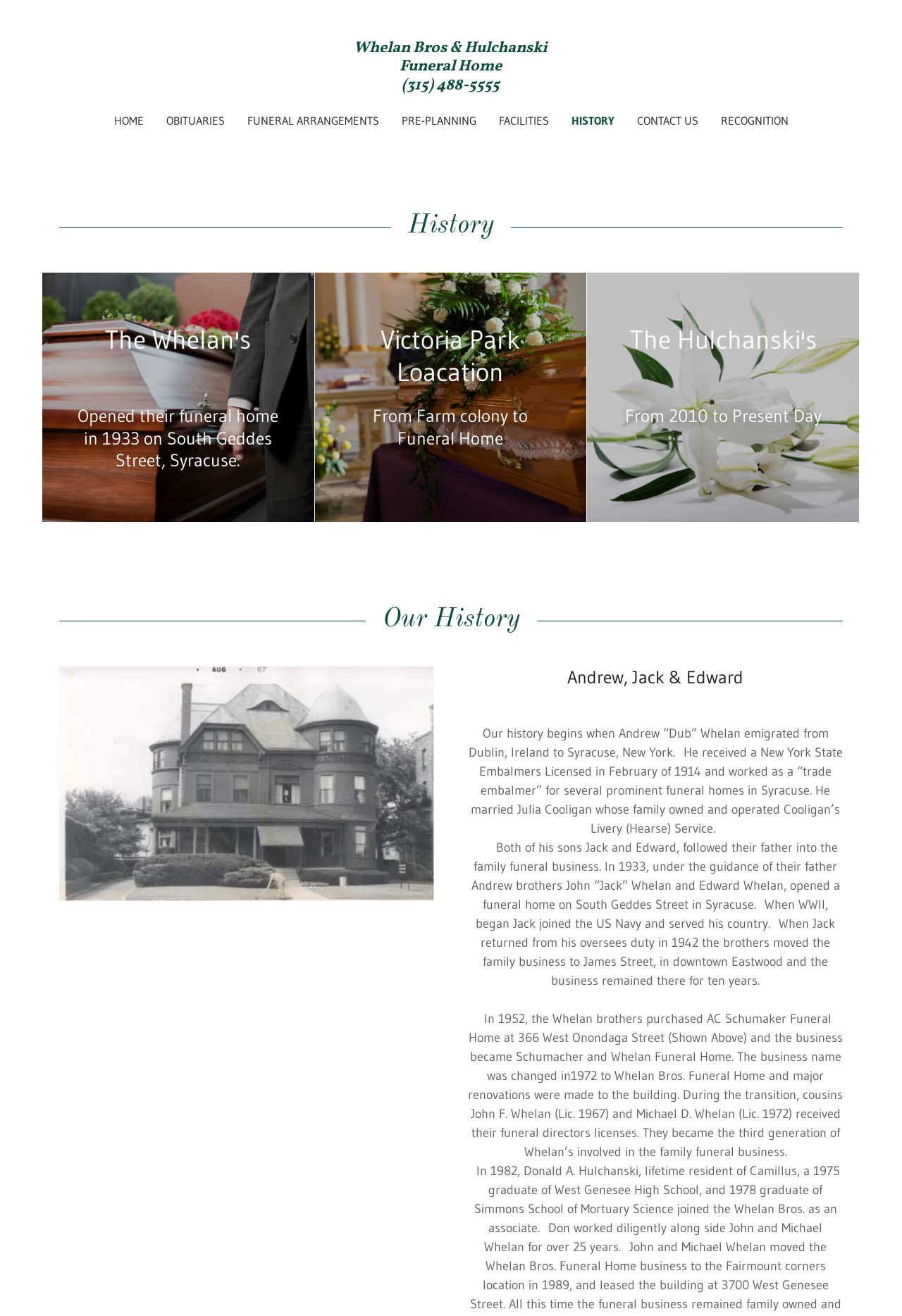Answer the question in one word or a short phrase:
What year did Andrew Whelan receive his New York State Embalmers License?

1914